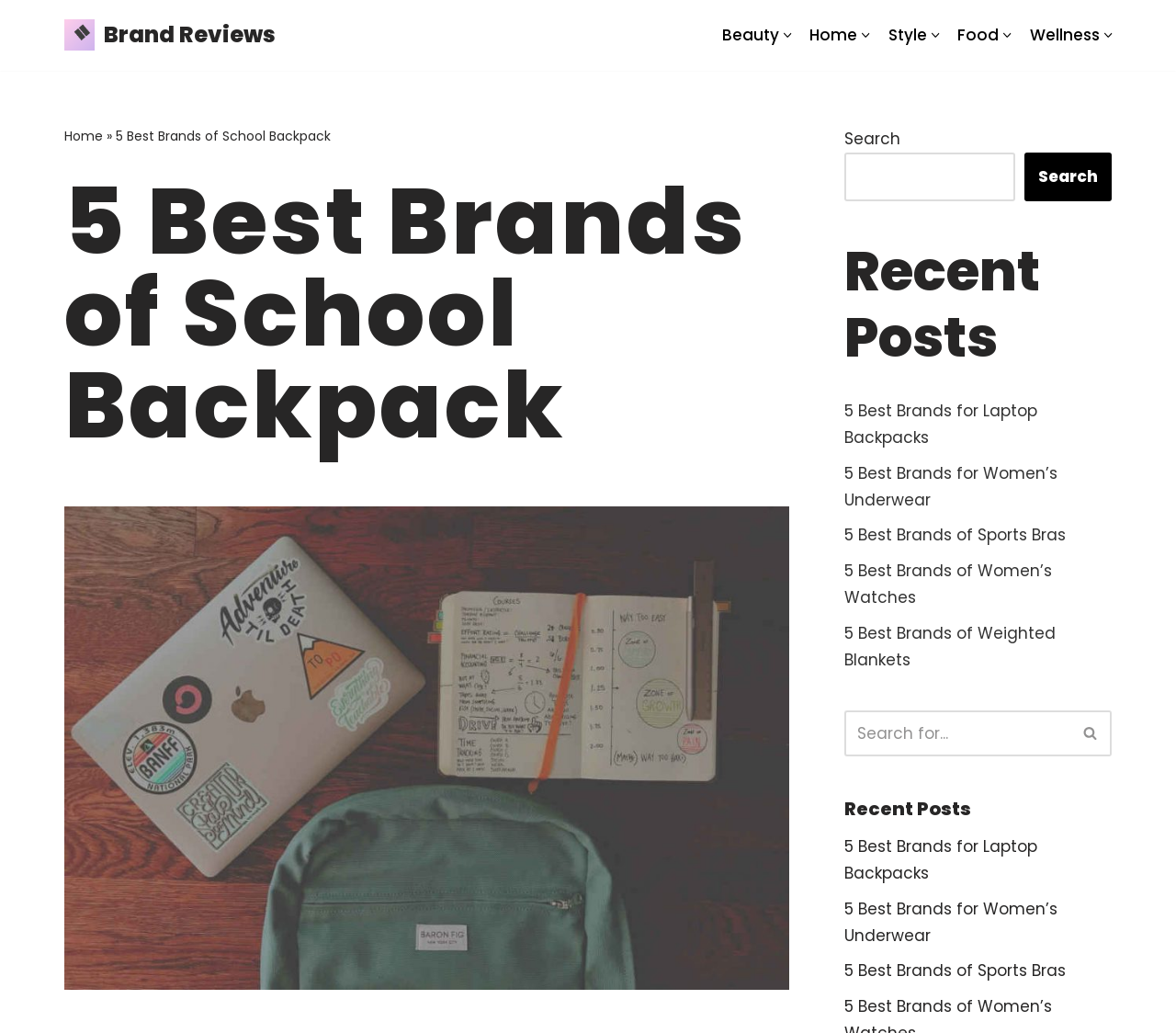Identify the bounding box coordinates for the element you need to click to achieve the following task: "Check Recent Posts". Provide the bounding box coordinates as four float numbers between 0 and 1, in the form [left, top, right, bottom].

[0.718, 0.23, 0.945, 0.358]